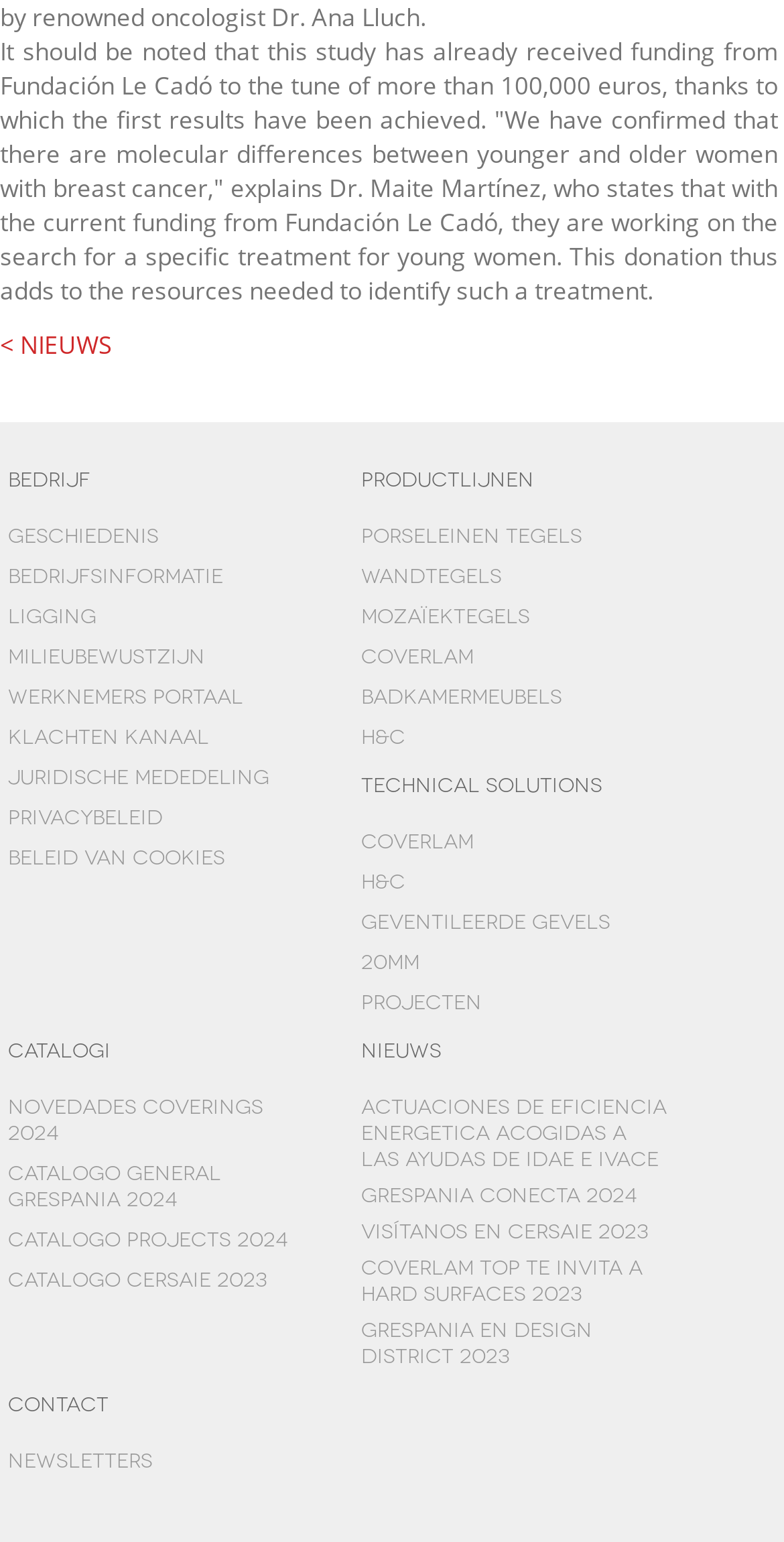How many categories of products are listed in the webpage?
Please respond to the question thoroughly and include all relevant details.

The webpage lists two categories of products: 'BEDRIJF' and 'PRODUCTLIJNEN', which suggest that the website is related to a company that sells products.